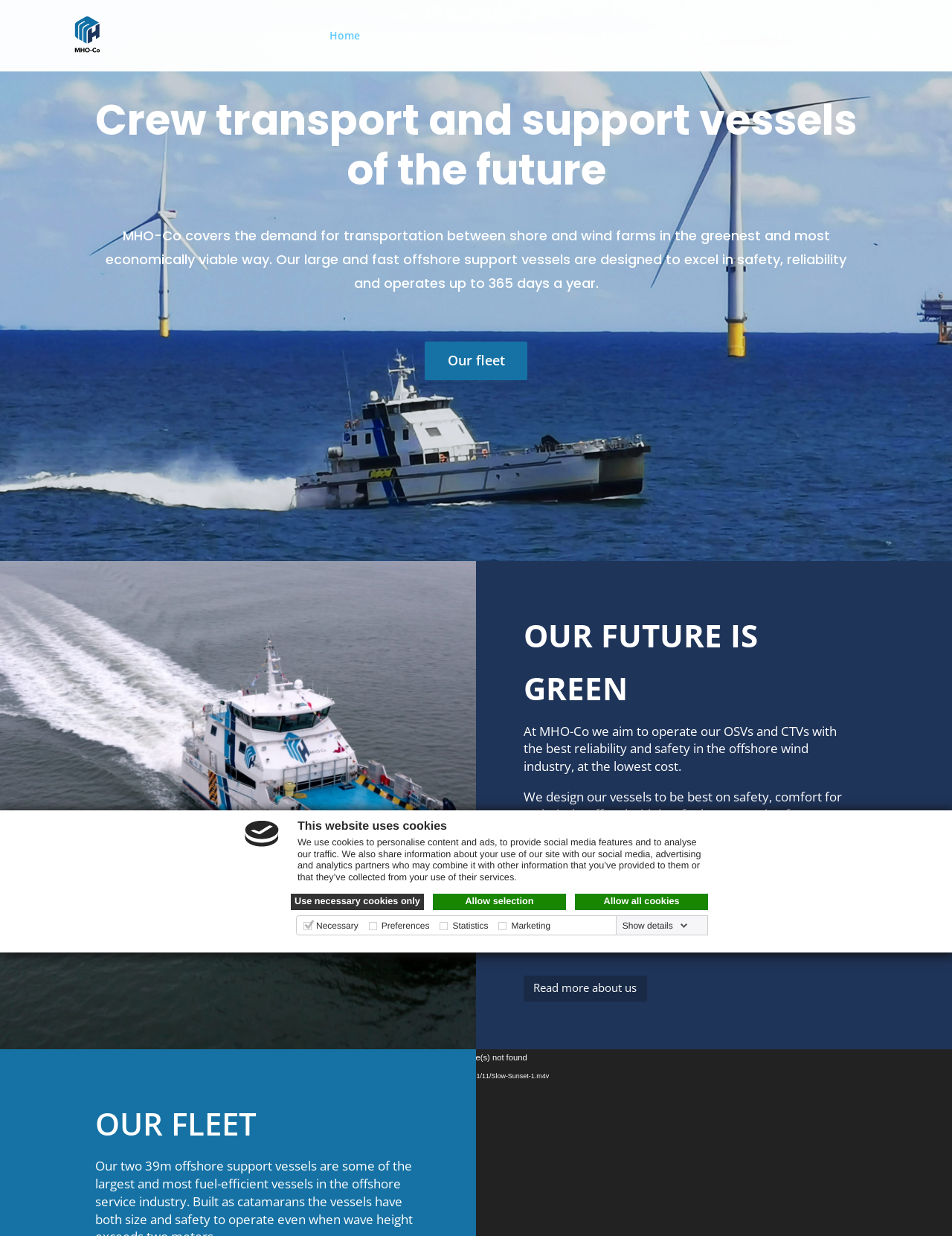Please look at the image and answer the question with a detailed explanation: What is the goal of MHO-Co's vessel operations?

According to the webpage, MHO-Co aims to operate its vessels 365 days a year, which is the most operating days per year in the industry, ensuring high reliability and availability to clients.